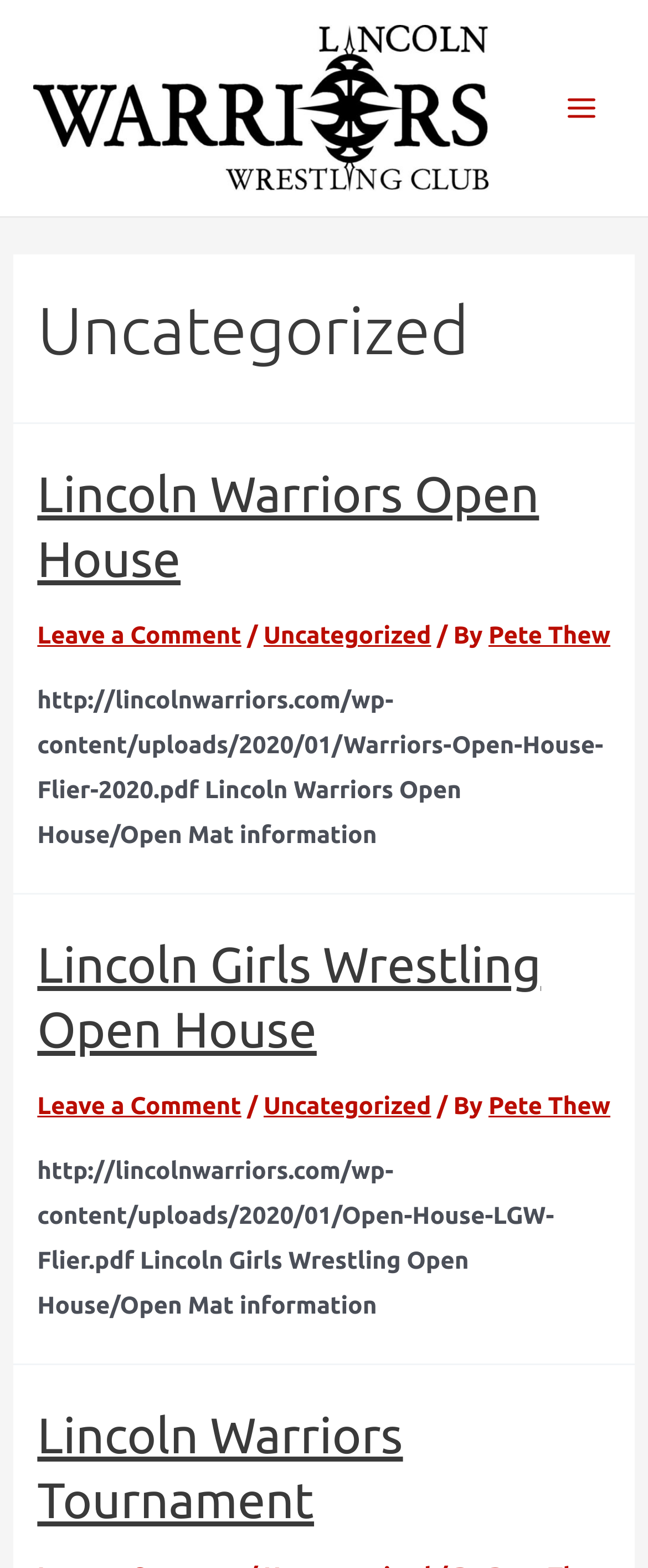What is the name of the tournament mentioned on the page?
We need a detailed and exhaustive answer to the question. Please elaborate.

I found the answer by looking at the heading 'Lincoln Warriors Tournament' which is located at the bottom of the page.